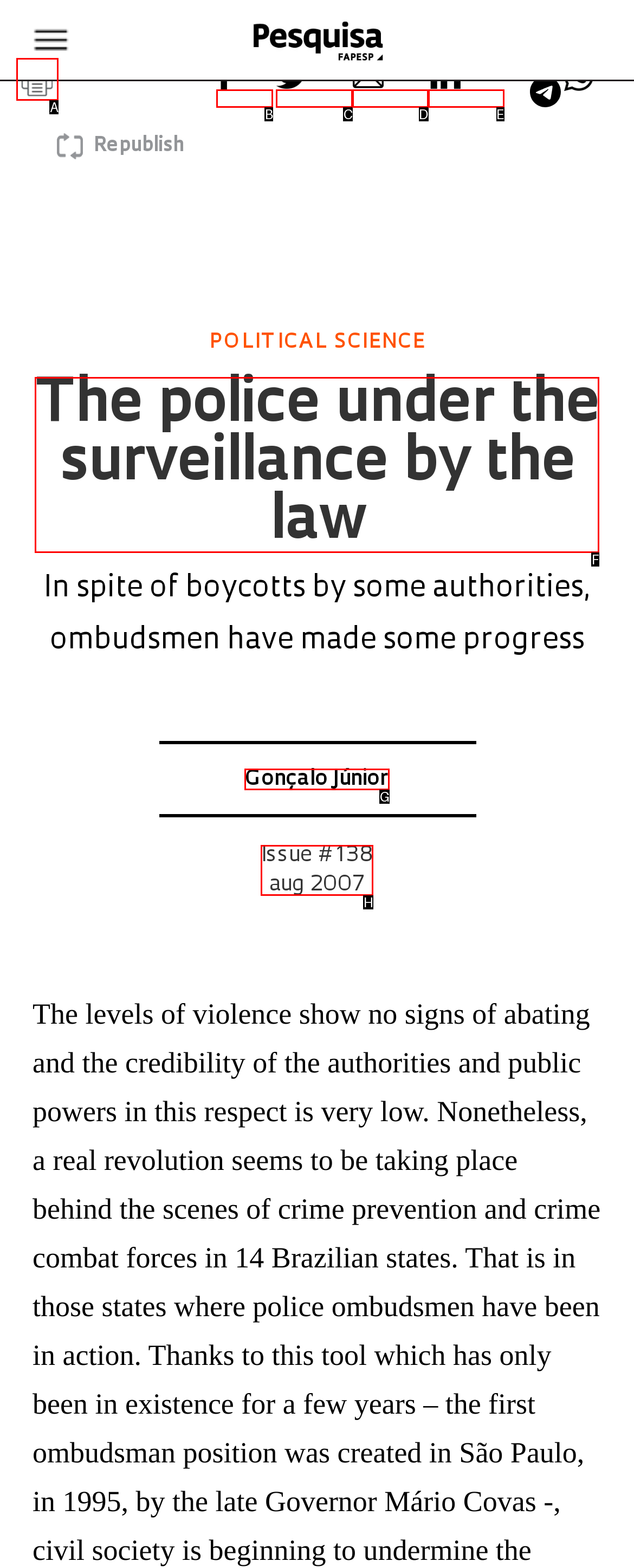Select the HTML element that should be clicked to accomplish the task: Print the article Reply with the corresponding letter of the option.

A